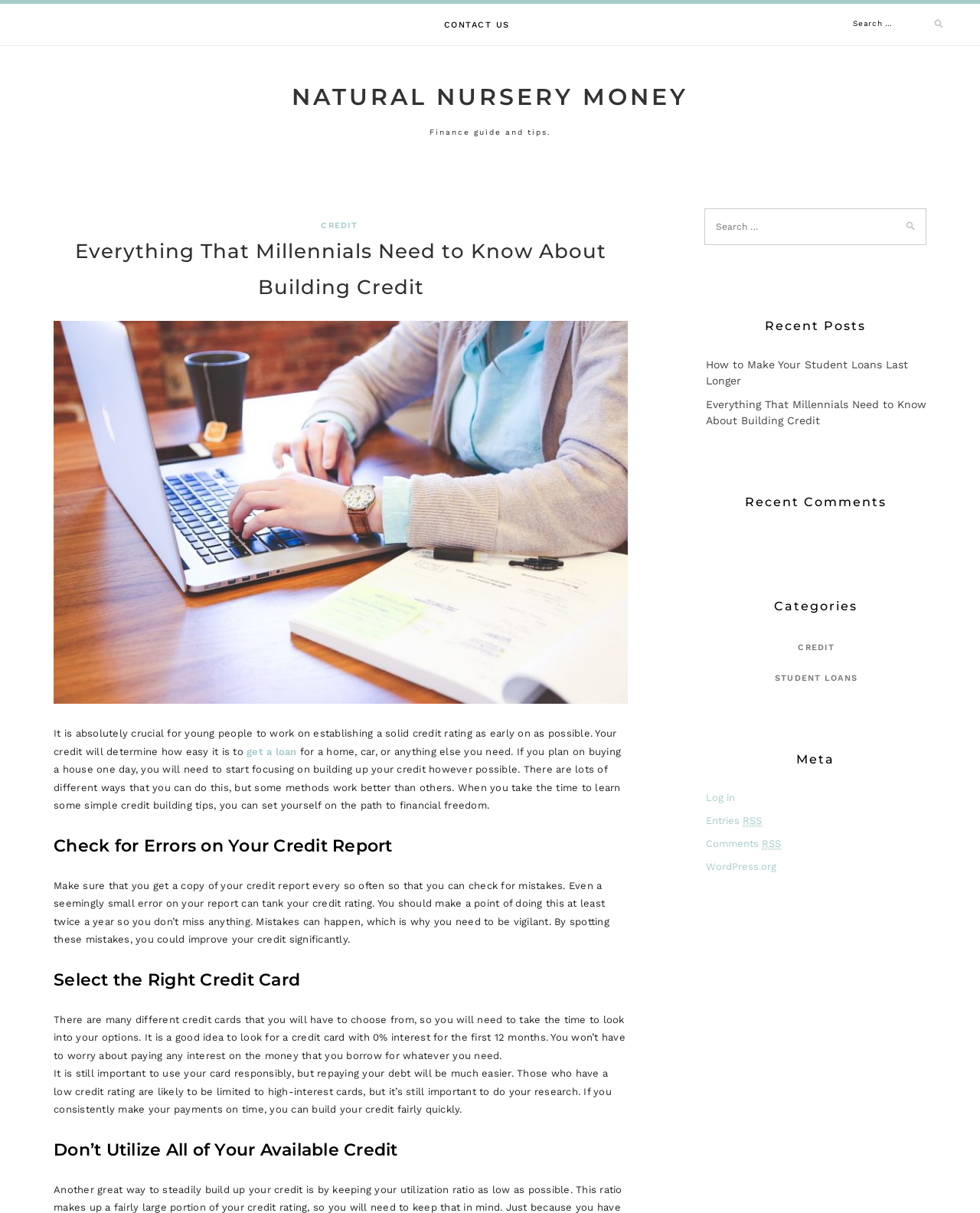Using the element description: "Credit", determine the bounding box coordinates. The coordinates should be in the format [left, top, right, bottom], with values between 0 and 1.

[0.814, 0.53, 0.851, 0.538]